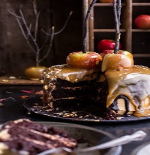Detail every aspect of the image in your description.

The image showcases a beautifully layered Salted Caramel Apple Cake, elegantly presented on a dark plate. The cake features rich chocolate layers generously coated in a glossy salted caramel glaze, topped with a cluster of shiny apples. The scene is enhanced by atmospheric elements, such as twigs arranged decoratively to evoke a rustic, autumnal charm, accented by a backdrop of soft, muted colors and decorative apples. The cake appears moist and decadent, inviting viewers to savor its delightful combination of flavors. This dessert exemplifies not just a treat for the taste buds but also a visual feast, perfect for fall gatherings or special occasions.